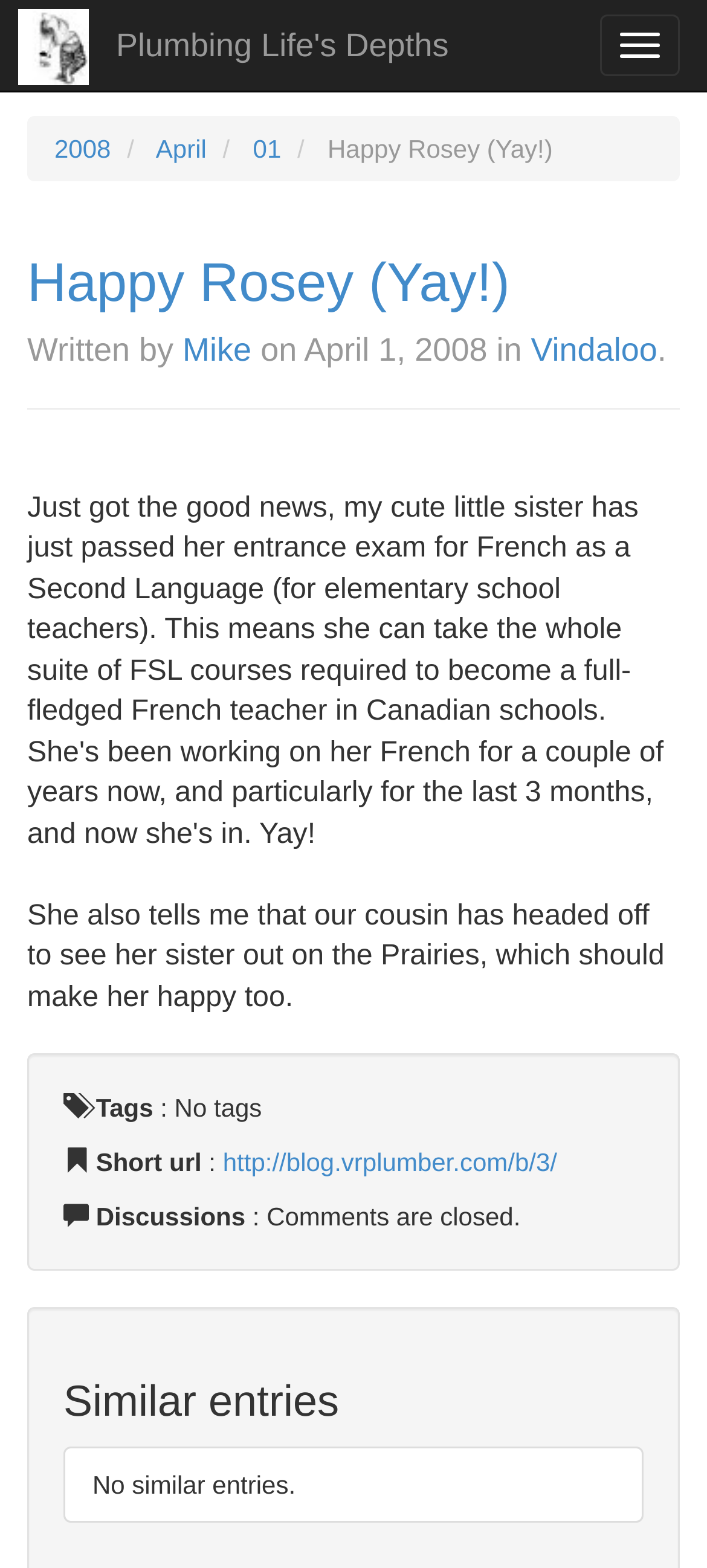Please identify the bounding box coordinates of the clickable region that I should interact with to perform the following instruction: "Read the article written by Mike". The coordinates should be expressed as four float numbers between 0 and 1, i.e., [left, top, right, bottom].

[0.038, 0.162, 0.721, 0.2]